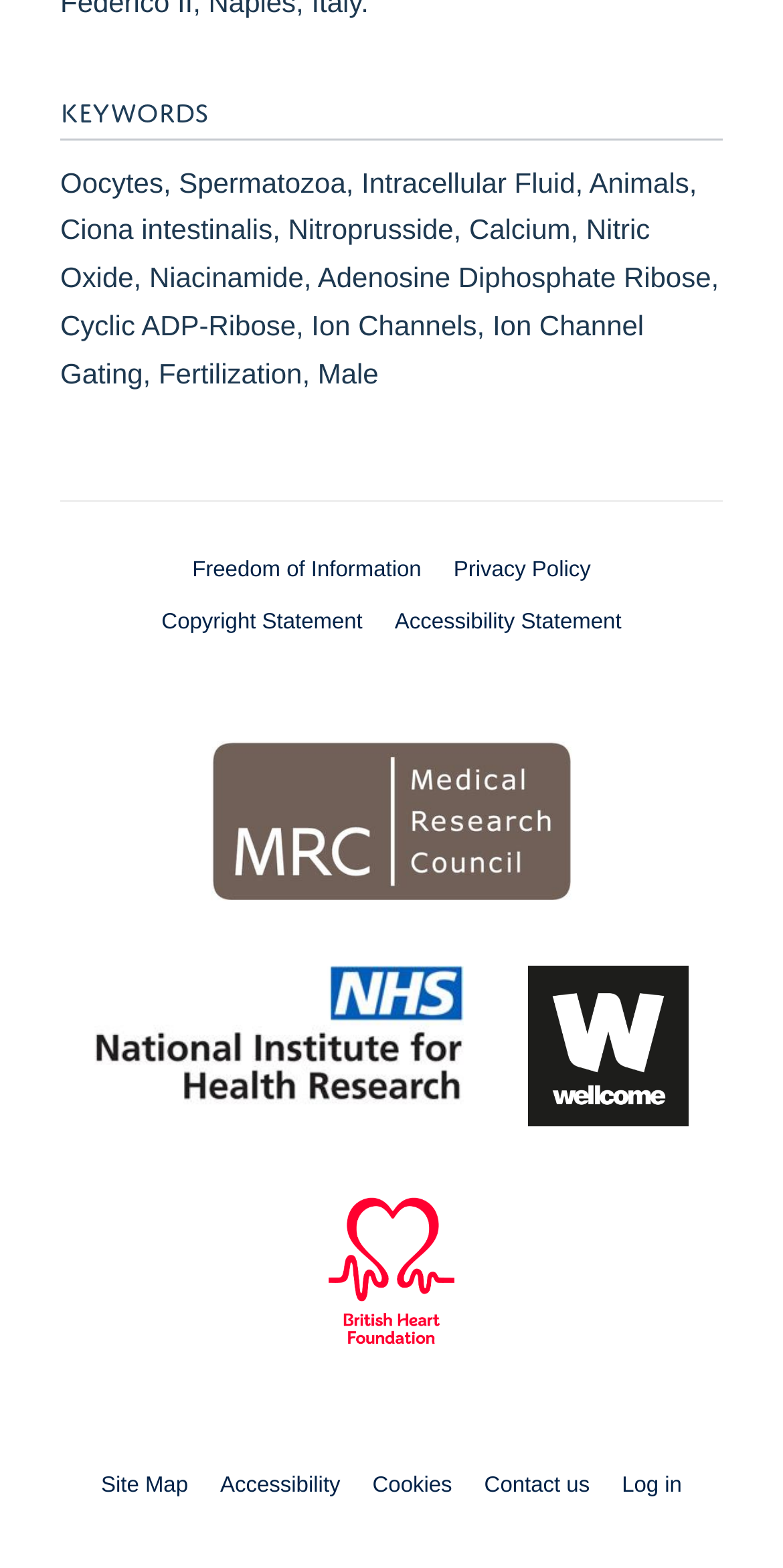Bounding box coordinates should be provided in the format (top-left x, top-left y, bottom-right x, bottom-right y) with all values between 0 and 1. Identify the bounding box for this UI element: Accessibility

[0.281, 0.94, 0.435, 0.956]